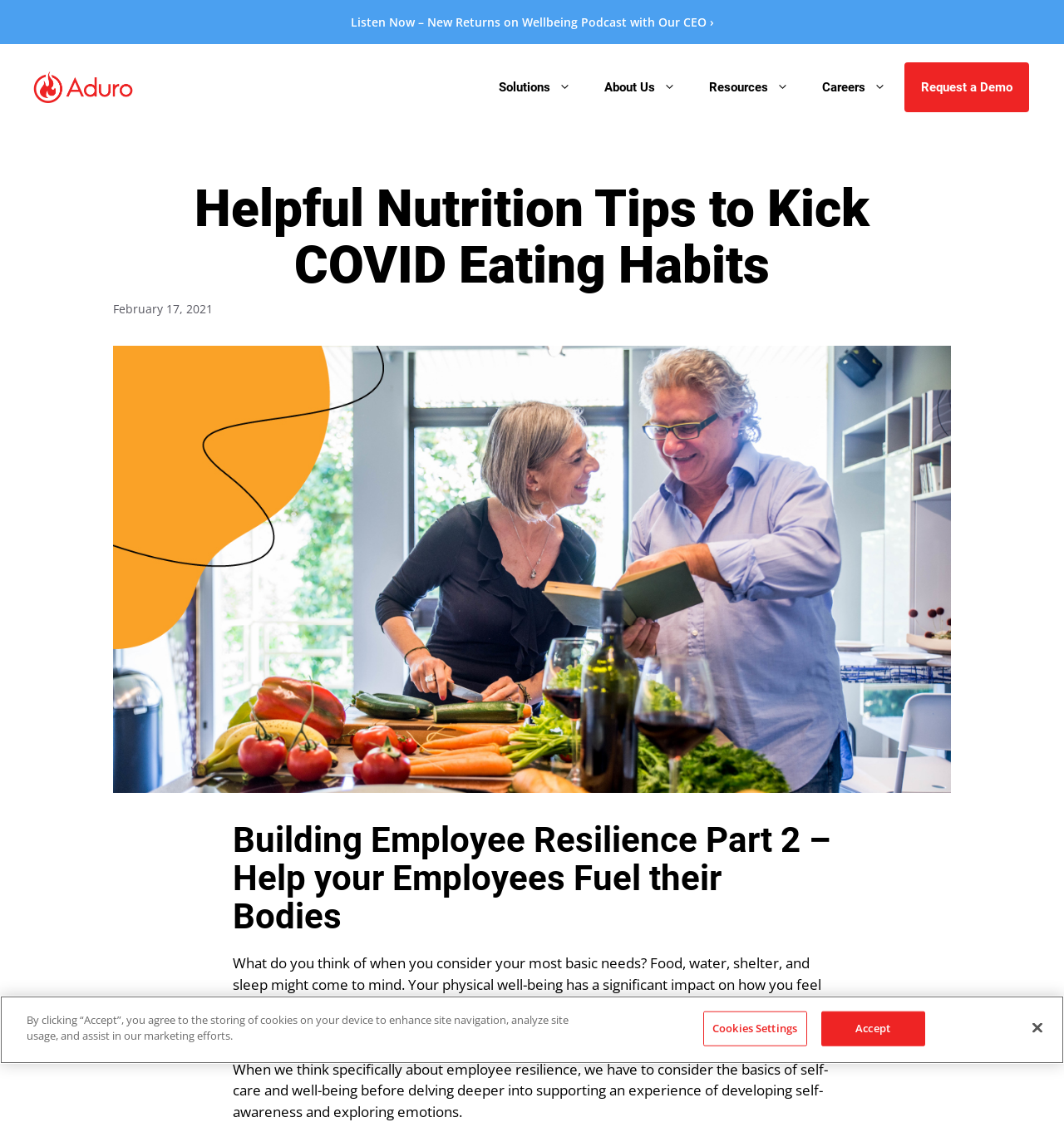Identify the bounding box coordinates of the specific part of the webpage to click to complete this instruction: "Visit the Facebook page".

None